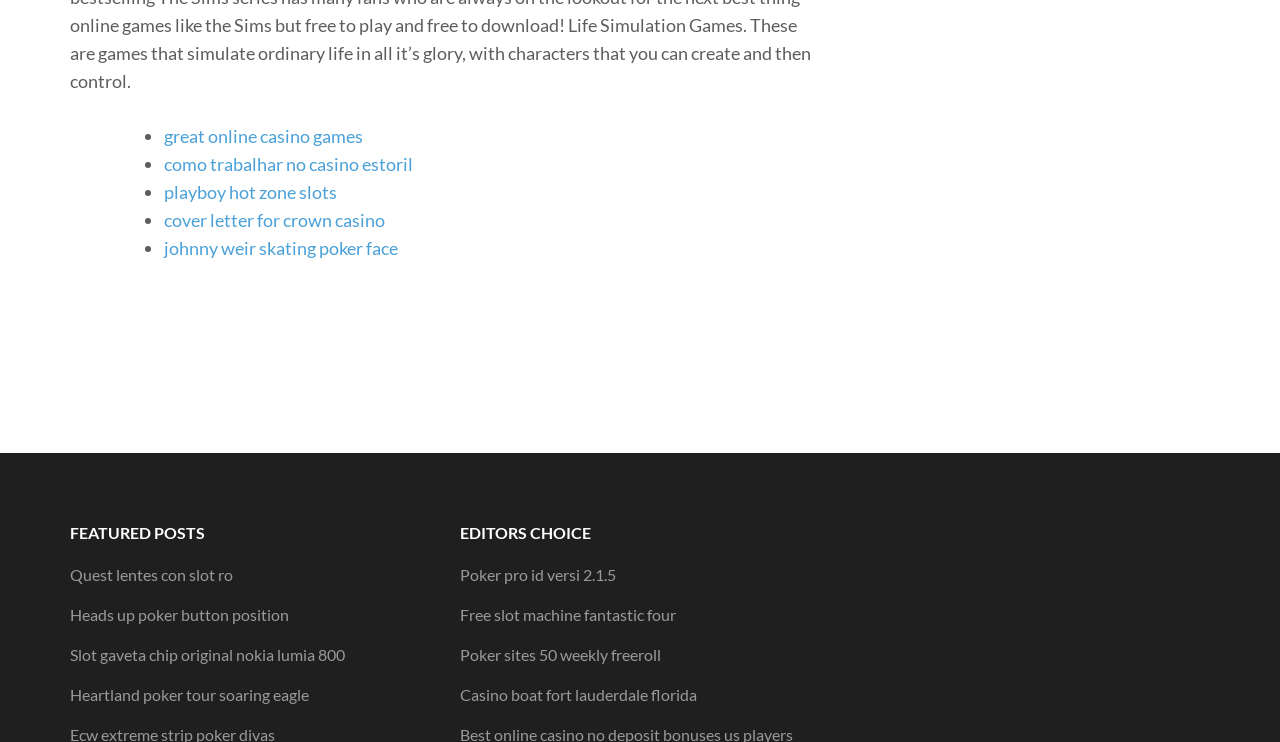What is the second link under 'EDITORS CHOICE'?
Please look at the screenshot and answer using one word or phrase.

Free slot machine fantastic four